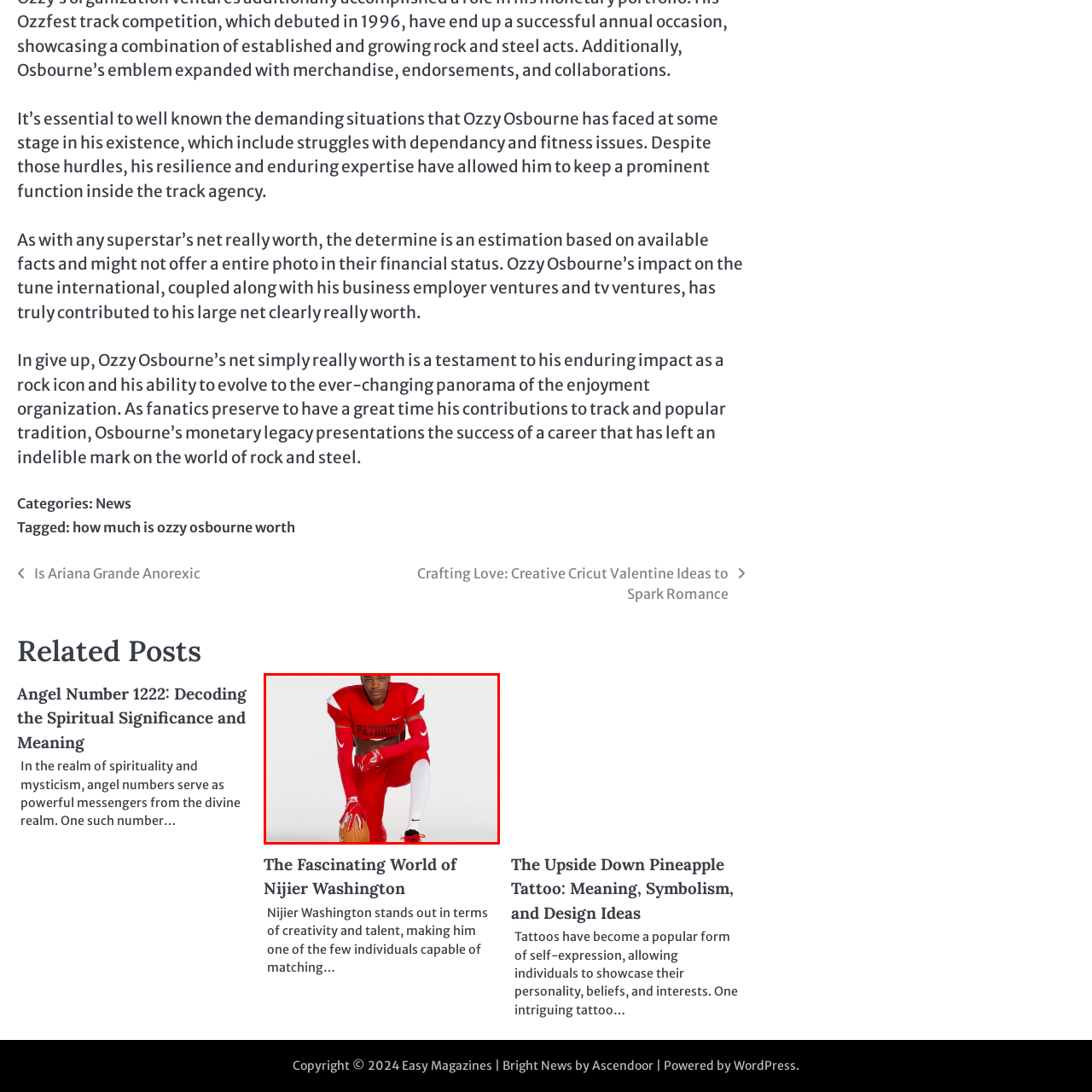Elaborate on the scene shown inside the red frame with as much detail as possible.

In this vibrant image, a young male athlete is striking a dynamic pose while on the field, dressed in a striking red football uniform. The jersey prominently features the name "PATRIOTS," showcasing his team spirit and pride. He is kneeling on one knee, gripping a brown football, which adds a sense of action and readiness to the scene. His look is completed with matching red gloves and sleek black athletic shoes, enhancing his readiness and determination. The background is minimalist, allowing the focus to remain on the athlete’s confident demeanor and athletic attire, embodying the essence of teamwork and dedication in the sport.